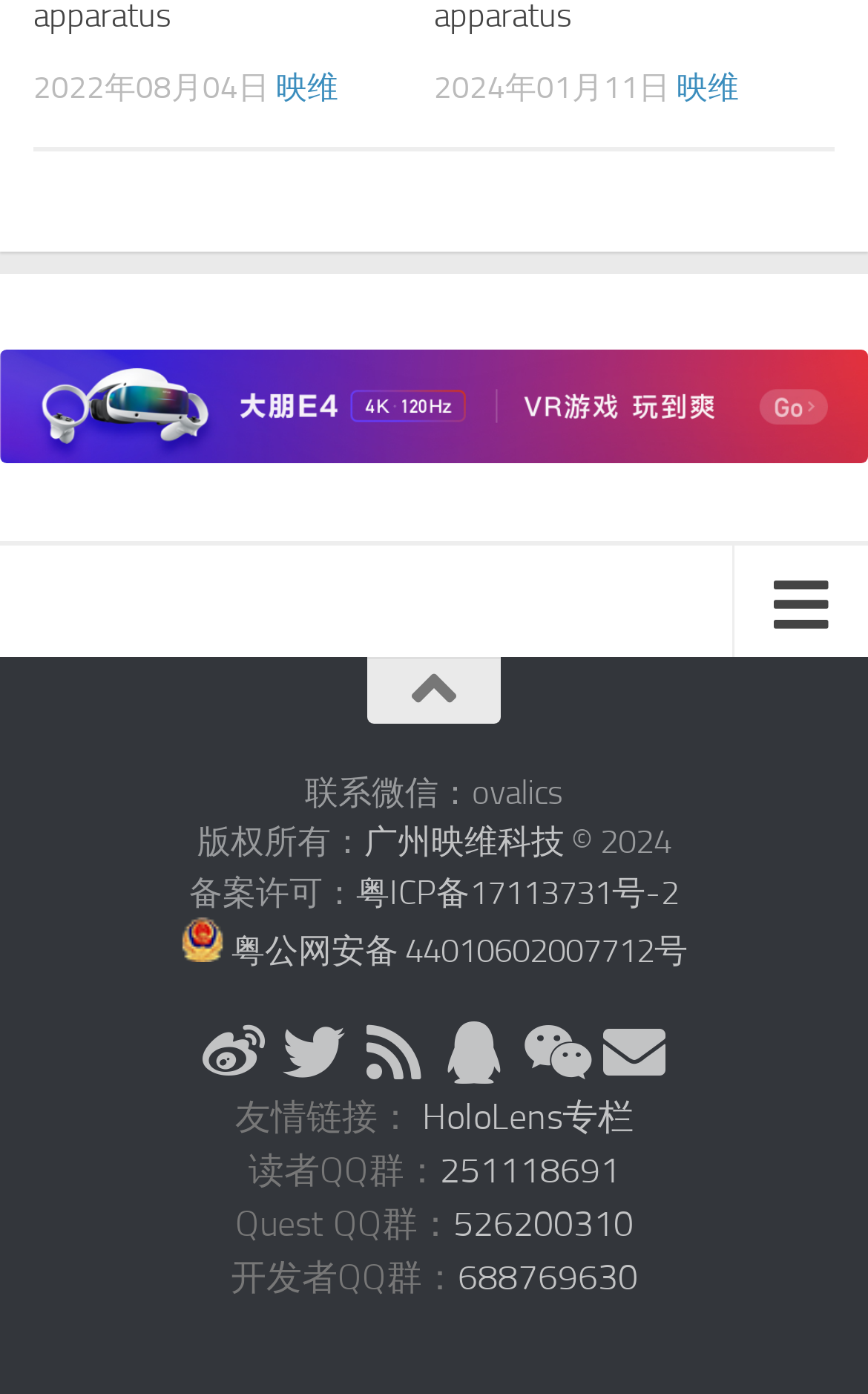Find the bounding box coordinates for the UI element that matches this description: "688769630".

[0.527, 0.901, 0.735, 0.931]